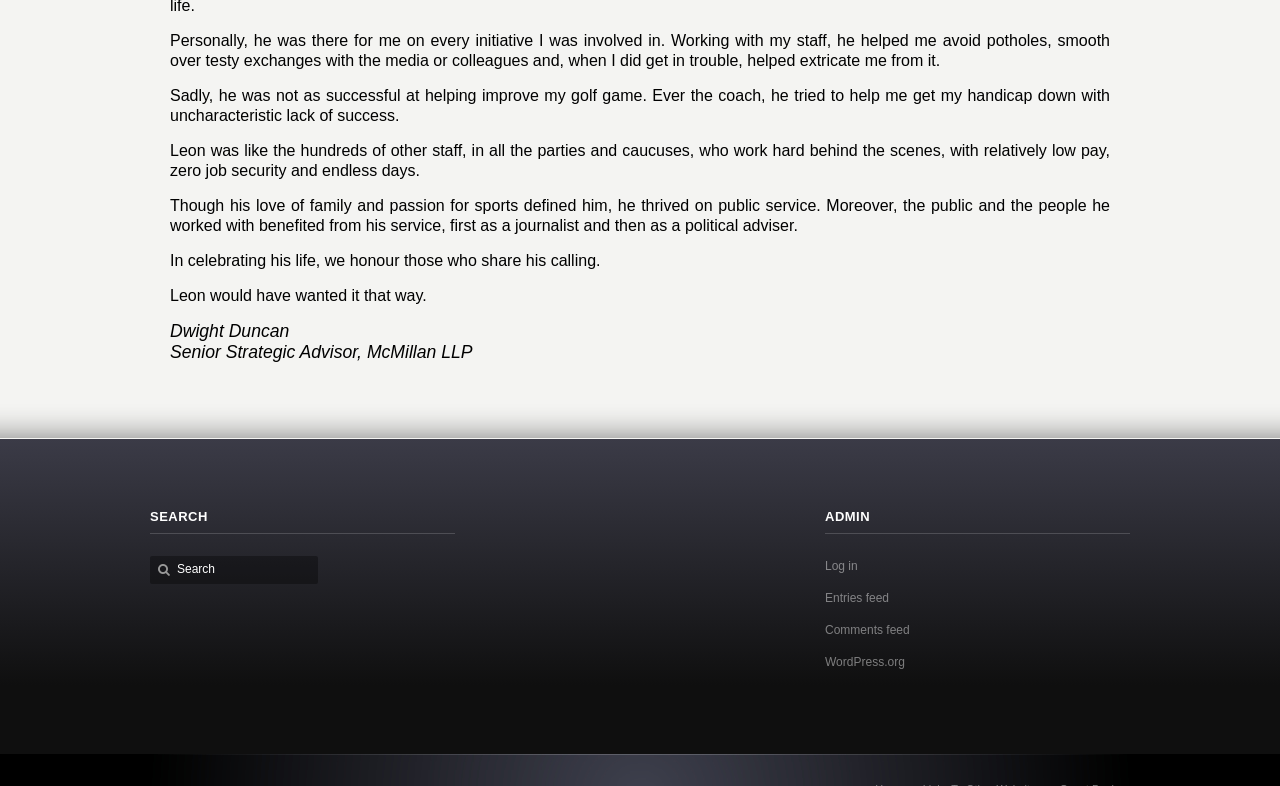What is the tone of the text?
Please look at the screenshot and answer in one word or a short phrase.

Tribute